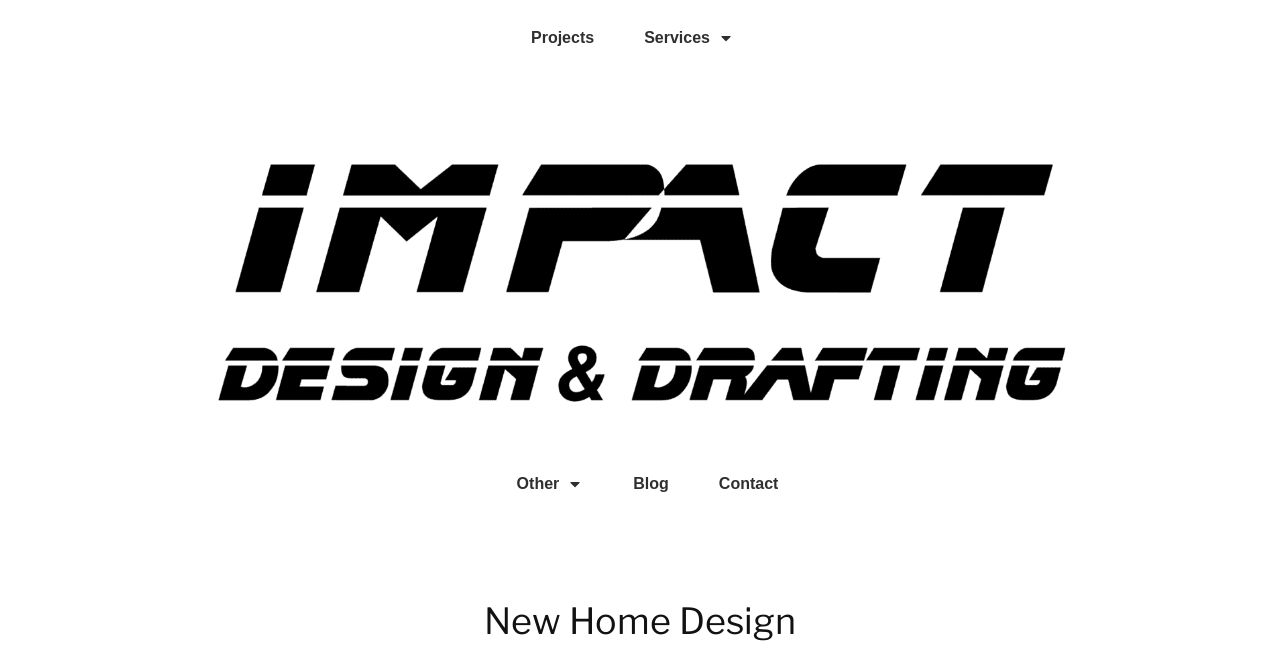Respond to the following query with just one word or a short phrase: 
What is the purpose of the image at the top right corner?

Decoration